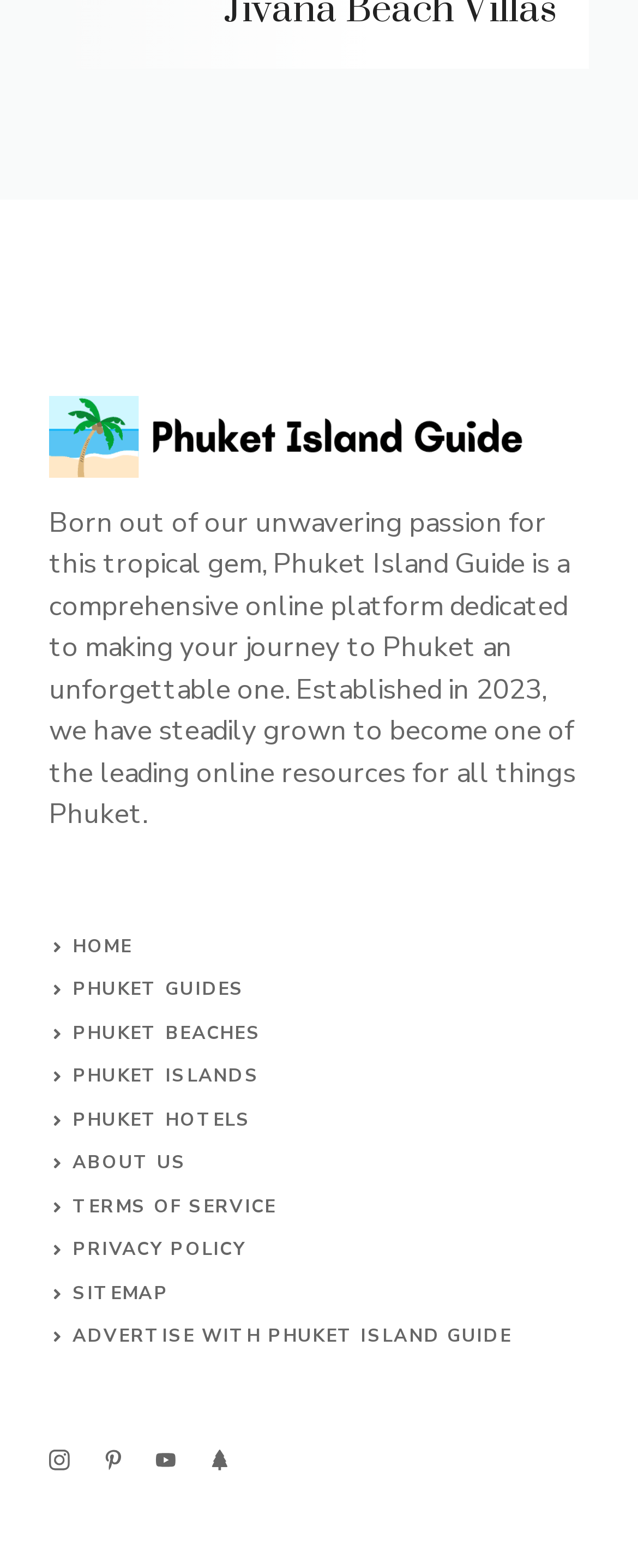Show the bounding box coordinates of the region that should be clicked to follow the instruction: "Follow Phuket Island Guide on instagram."

[0.077, 0.924, 0.109, 0.938]